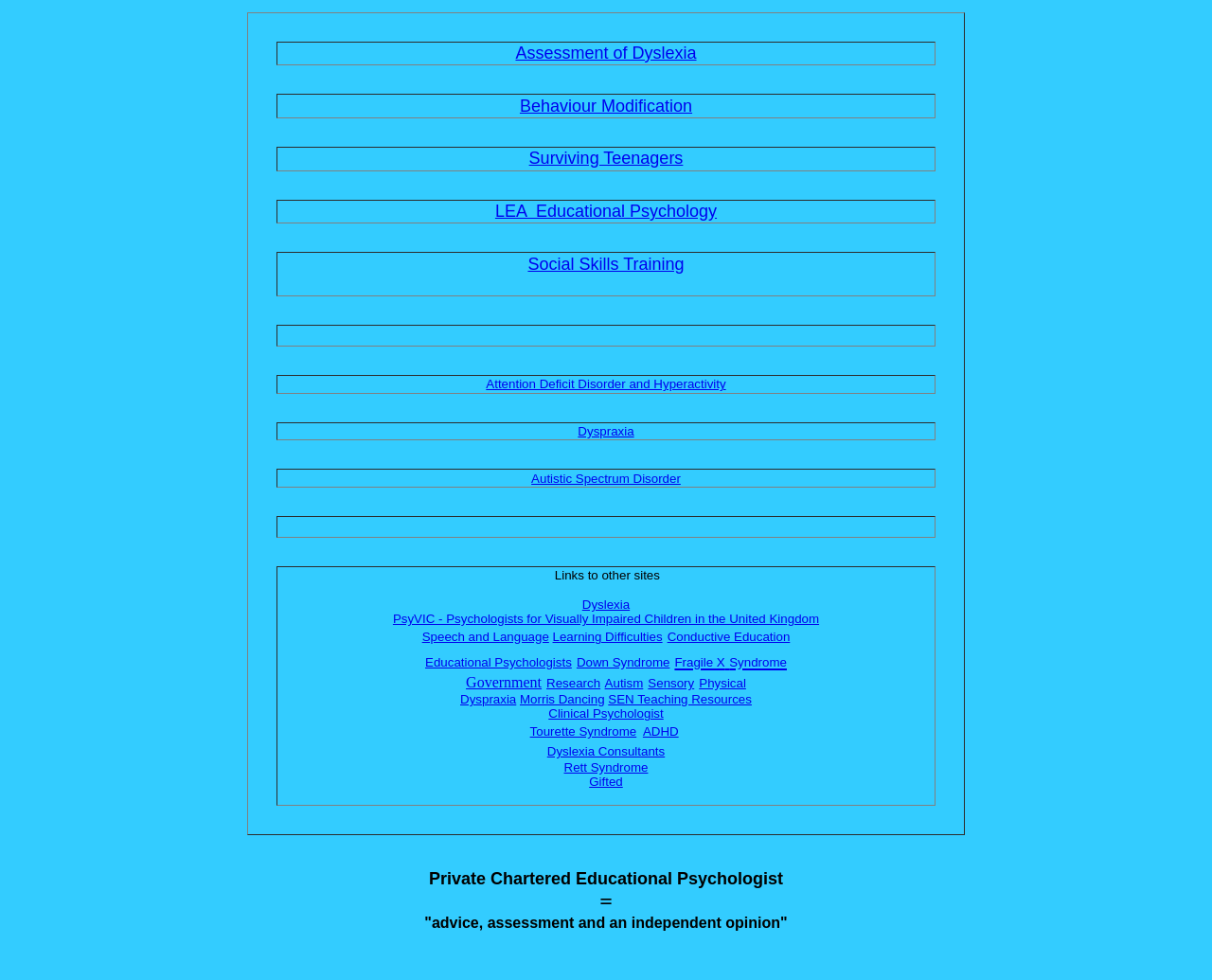Using the image as a reference, answer the following question in as much detail as possible:
What is the category of 'Autistic Spectrum Disorder'?

Based on the context of the webpage, which lists various disabilities and learning disorders, 'Autistic Spectrum Disorder' is likely categorized as a disability or a learning disorder.